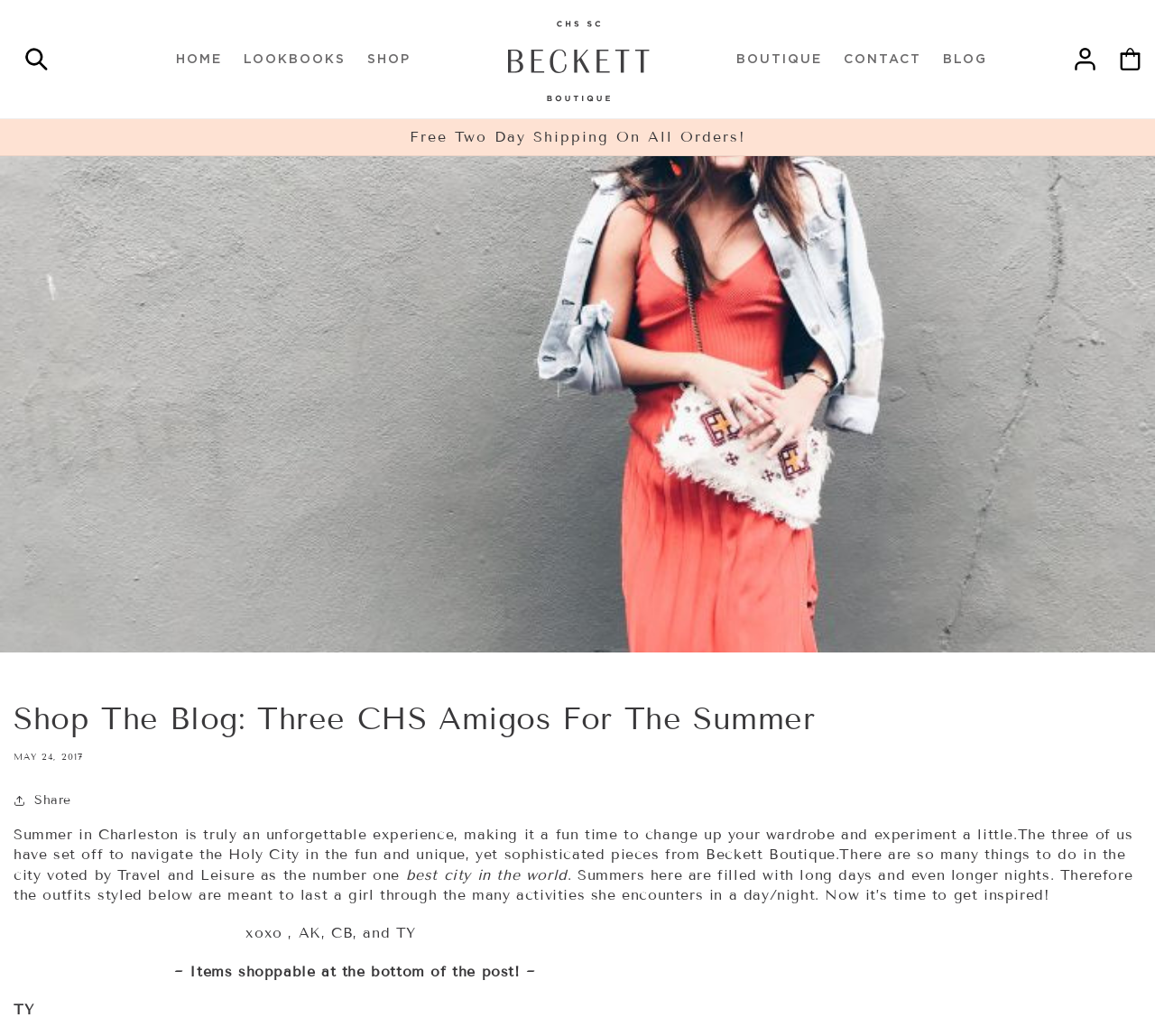Based on the image, provide a detailed and complete answer to the question: 
What is the name of the boutique featured in the blog post?

The answer can be found in the text 'There are so many things to do in the city voted by Travel and Leisure as the number one best city in the world. Summers here are filled with long days and even longer nights. Therefore the outfits styled below are meant to last a girl through the many activities she encounters in a day/night. Now it’s time to get inspired!' which mentions 'Beckett Boutique' as the source of the unique and sophisticated pieces.